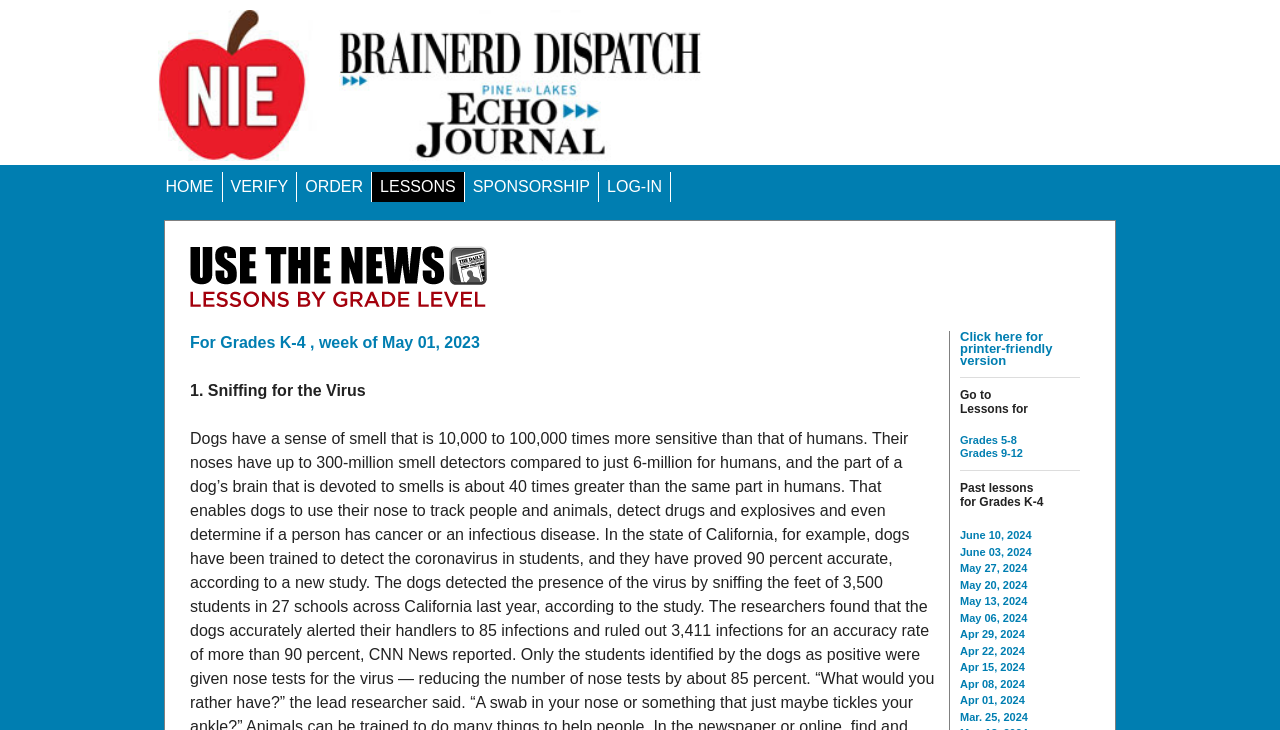What is the purpose of the 'Click here for printer-friendly version' link?
Using the image as a reference, give a one-word or short phrase answer.

To access a printer-friendly version